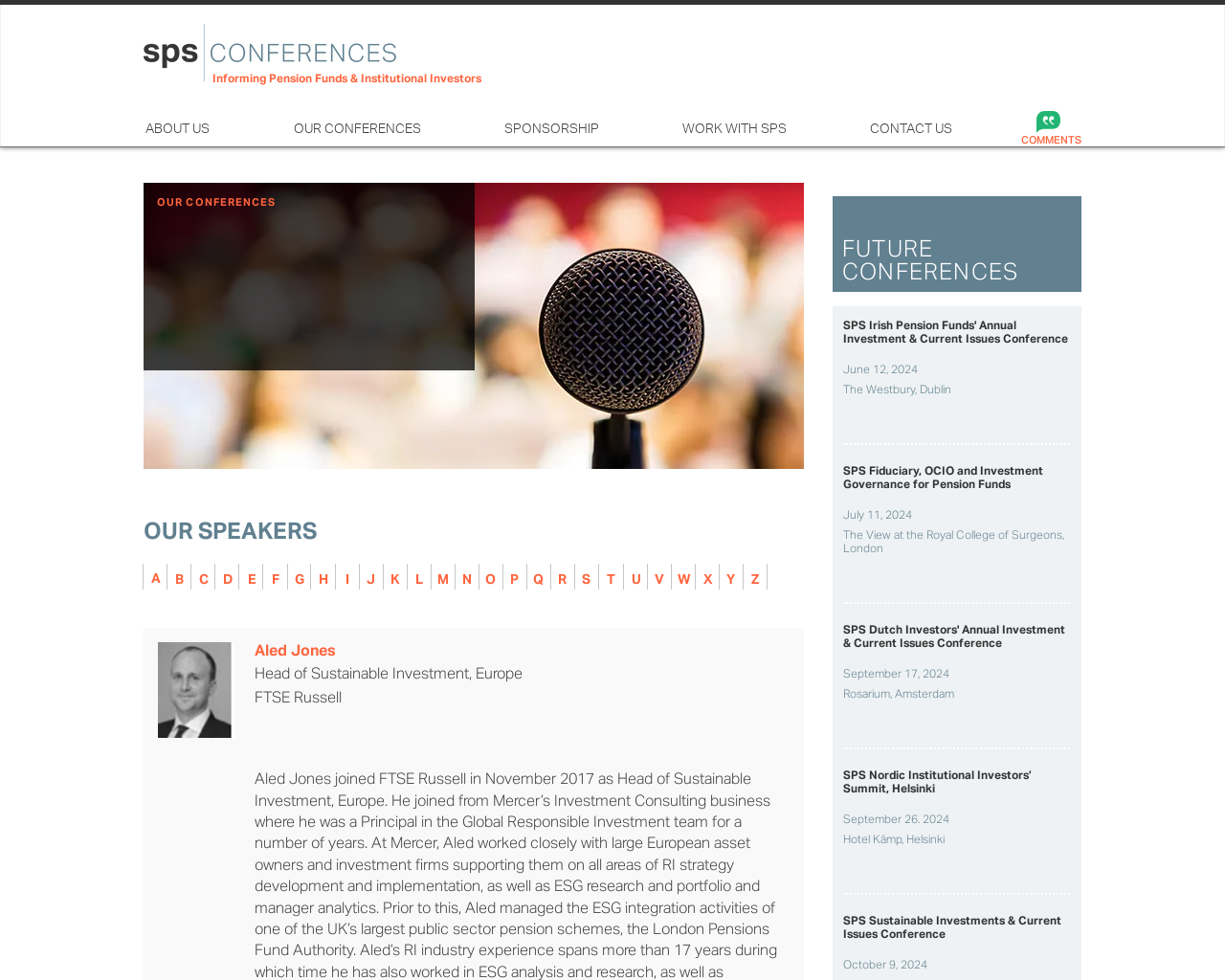Locate the bounding box coordinates of the area to click to fulfill this instruction: "View the 'OUR CONFERENCES' page". The bounding box should be presented as four float numbers between 0 and 1, in the order [left, top, right, bottom].

[0.228, 0.119, 0.4, 0.144]